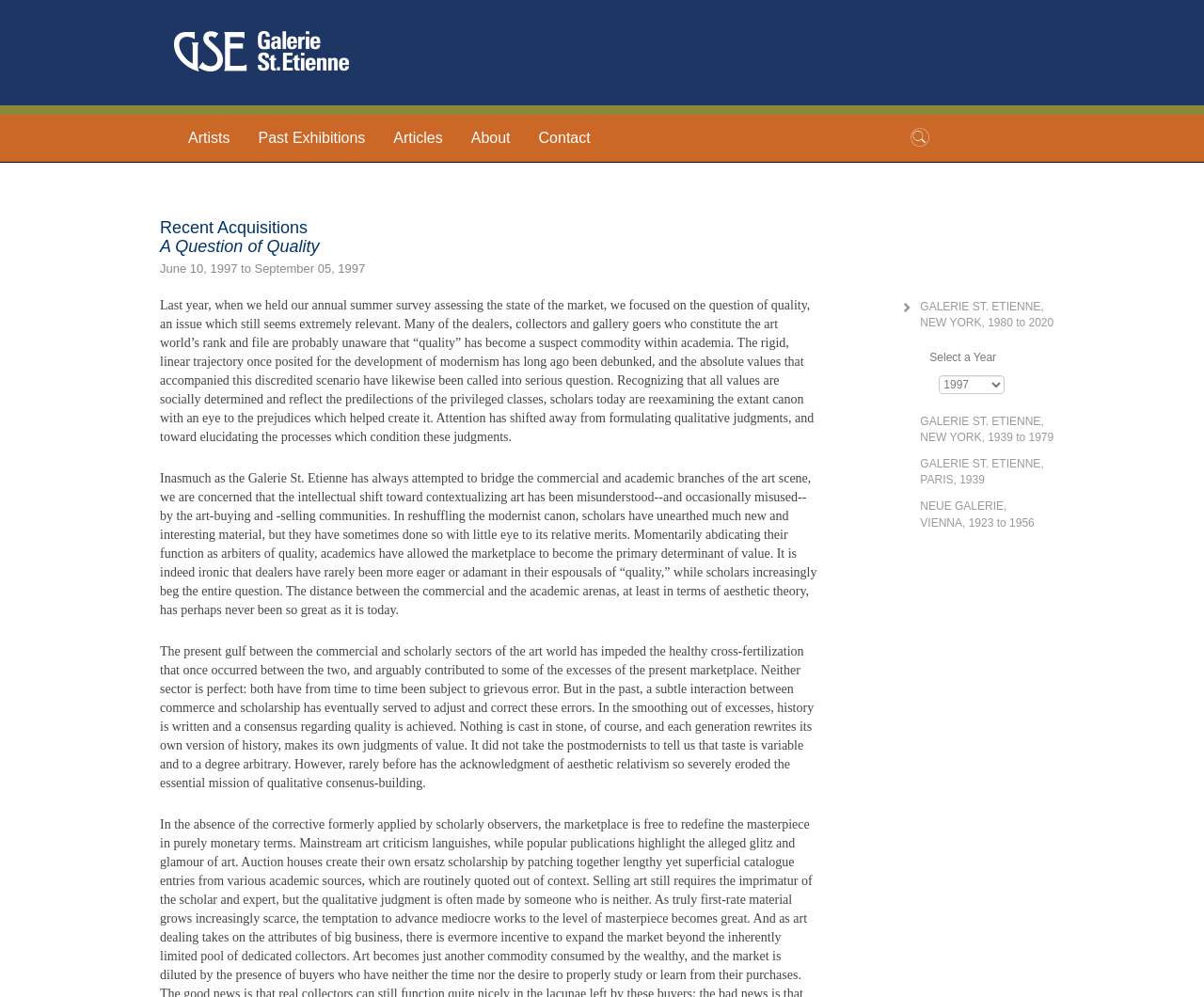Based on the image, please elaborate on the answer to the following question:
What is the time period of the exhibition 'Recent Acquisitions A Question of Quality'?

The time period of the exhibition can be found in the text content of the webpage, specifically in the section describing the exhibition 'Recent Acquisitions A Question of Quality'. The text mentions the dates 'June 10, 1997 to September 05, 1997' as the duration of the exhibition.